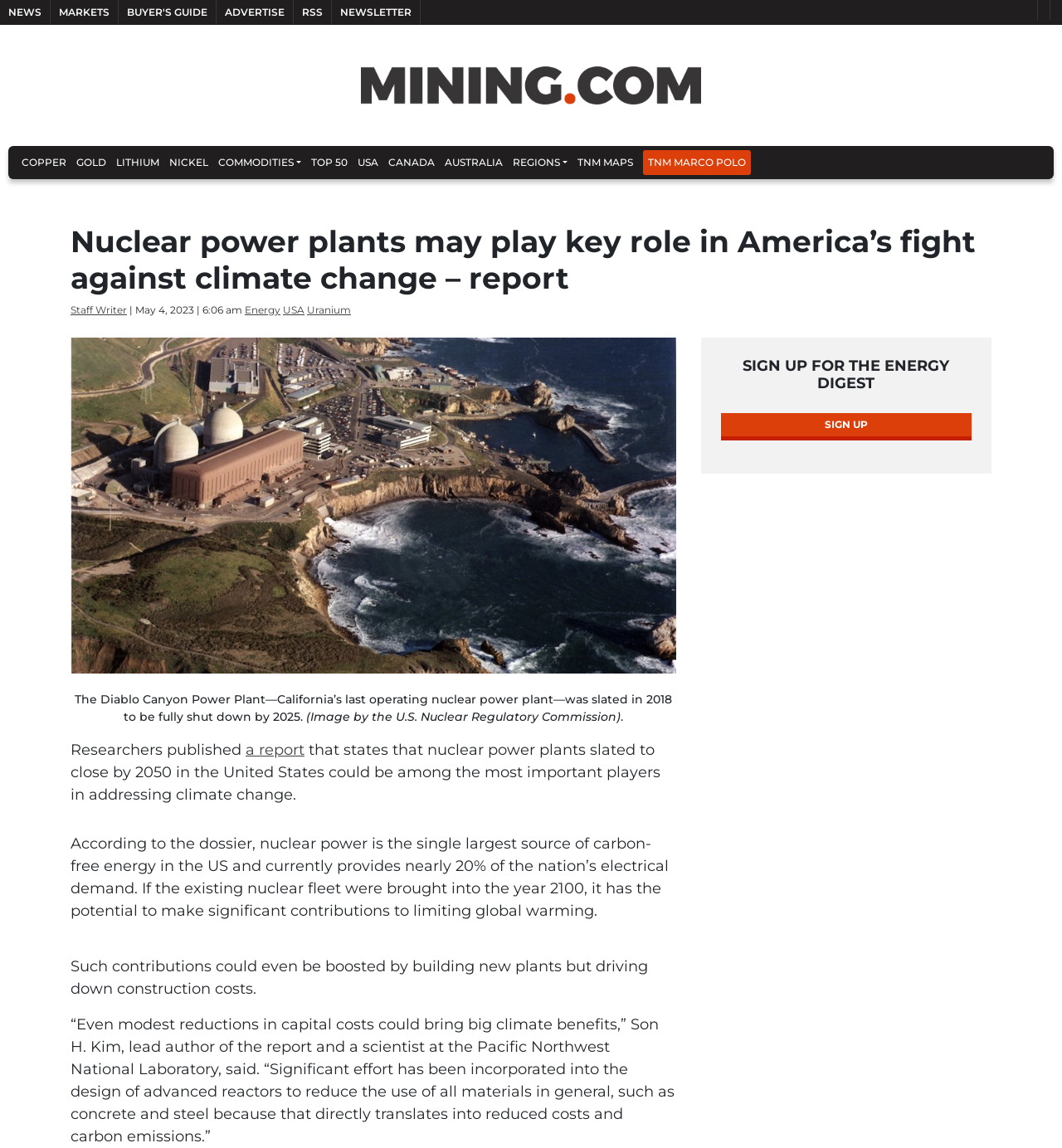Please specify the bounding box coordinates of the clickable section necessary to execute the following command: "Learn more about COPPER".

[0.016, 0.128, 0.067, 0.156]